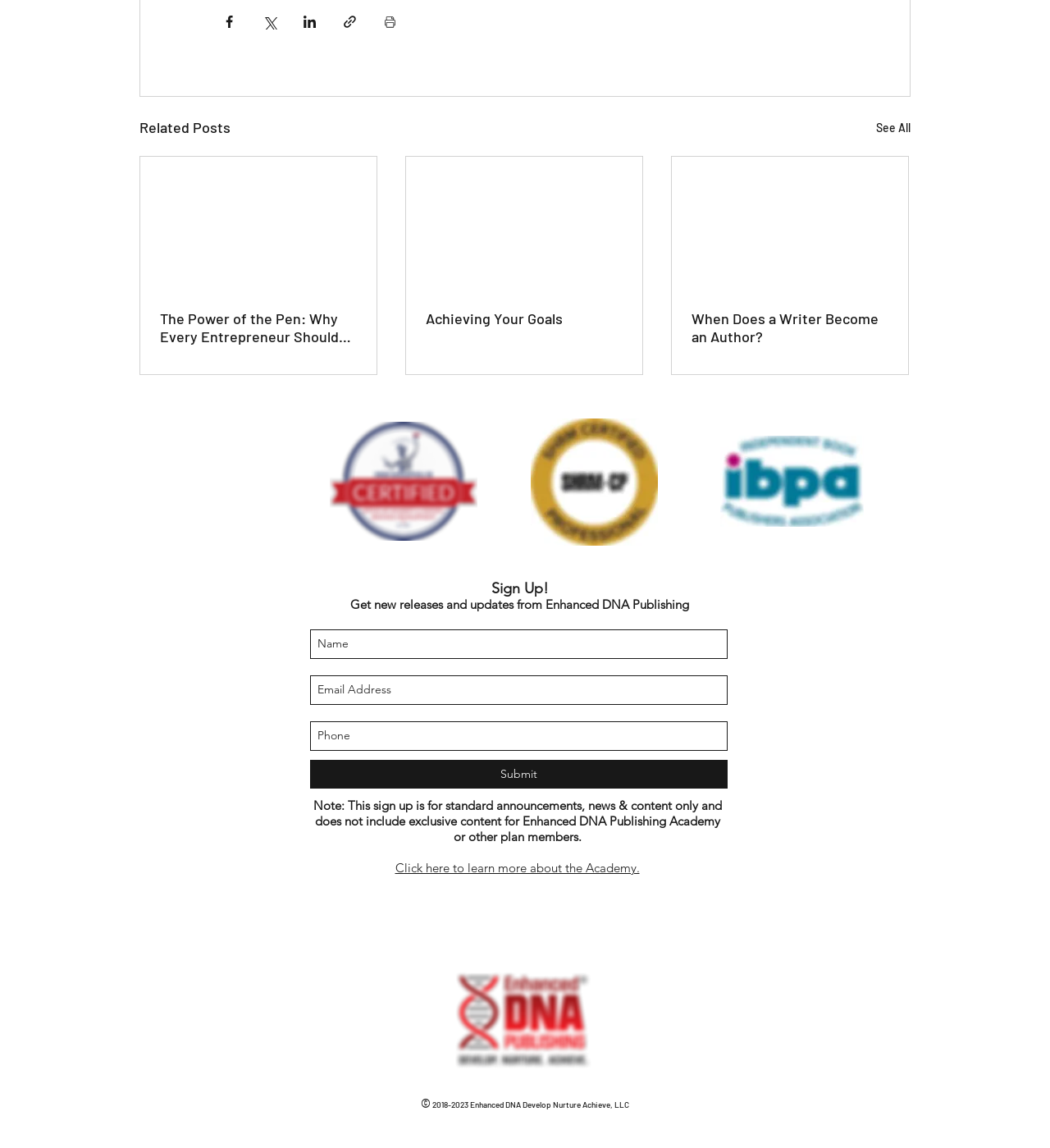What is the purpose of the 'Share via Facebook' button?
Use the image to give a comprehensive and detailed response to the question.

The 'Share via Facebook' button is a social media sharing button that allows users to share the current webpage's content on their Facebook profile. This is evident from the button's label and the Facebook icon associated with it.